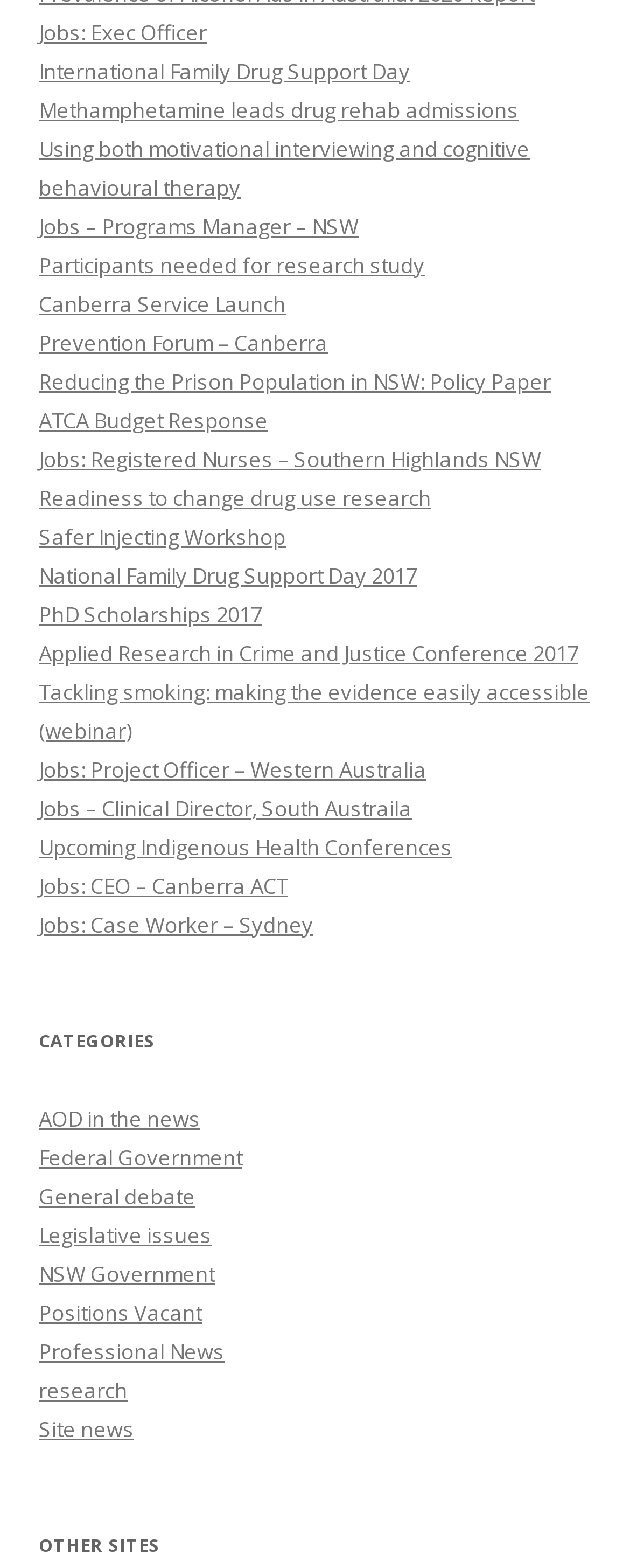Kindly provide the bounding box coordinates of the section you need to click on to fulfill the given instruction: "Visit 'OTHER SITES'".

[0.062, 0.973, 0.938, 0.998]